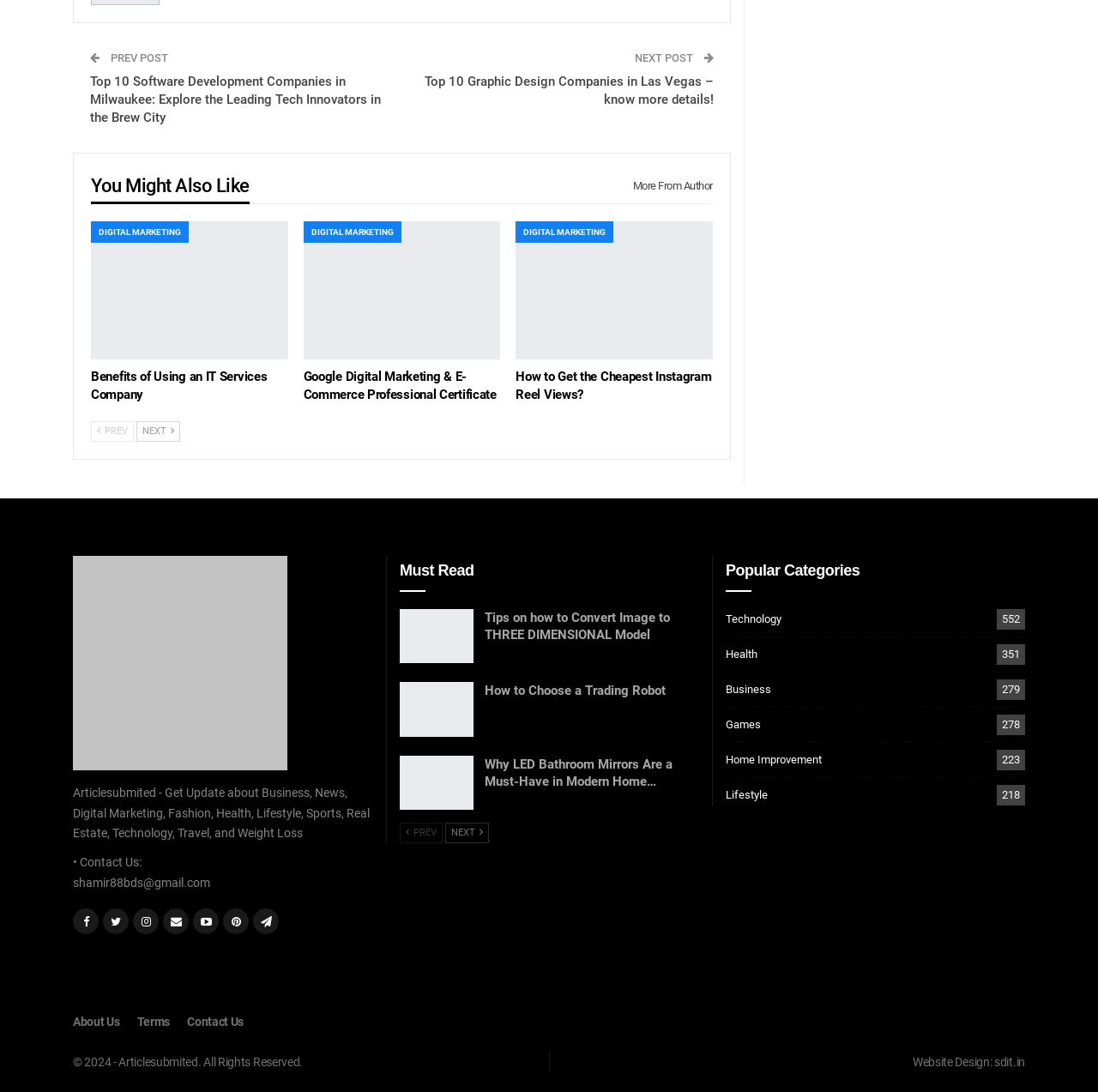Locate the bounding box coordinates of the segment that needs to be clicked to meet this instruction: "Click on the 'About Us' link".

[0.066, 0.929, 0.109, 0.942]